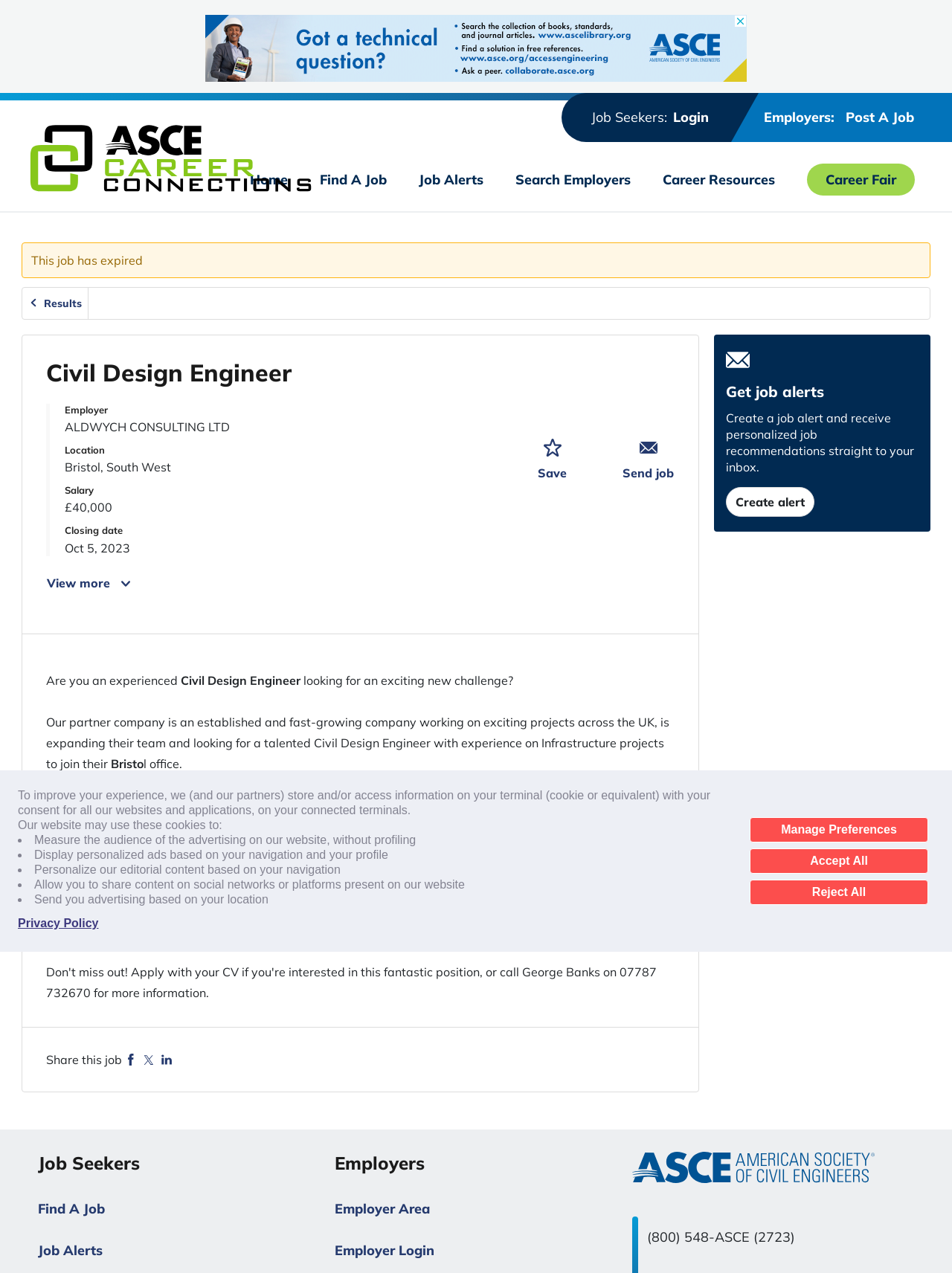Please determine the bounding box coordinates of the area that needs to be clicked to complete this task: 'Click on Facebook link'. The coordinates must be four float numbers between 0 and 1, formatted as [left, top, right, bottom].

None